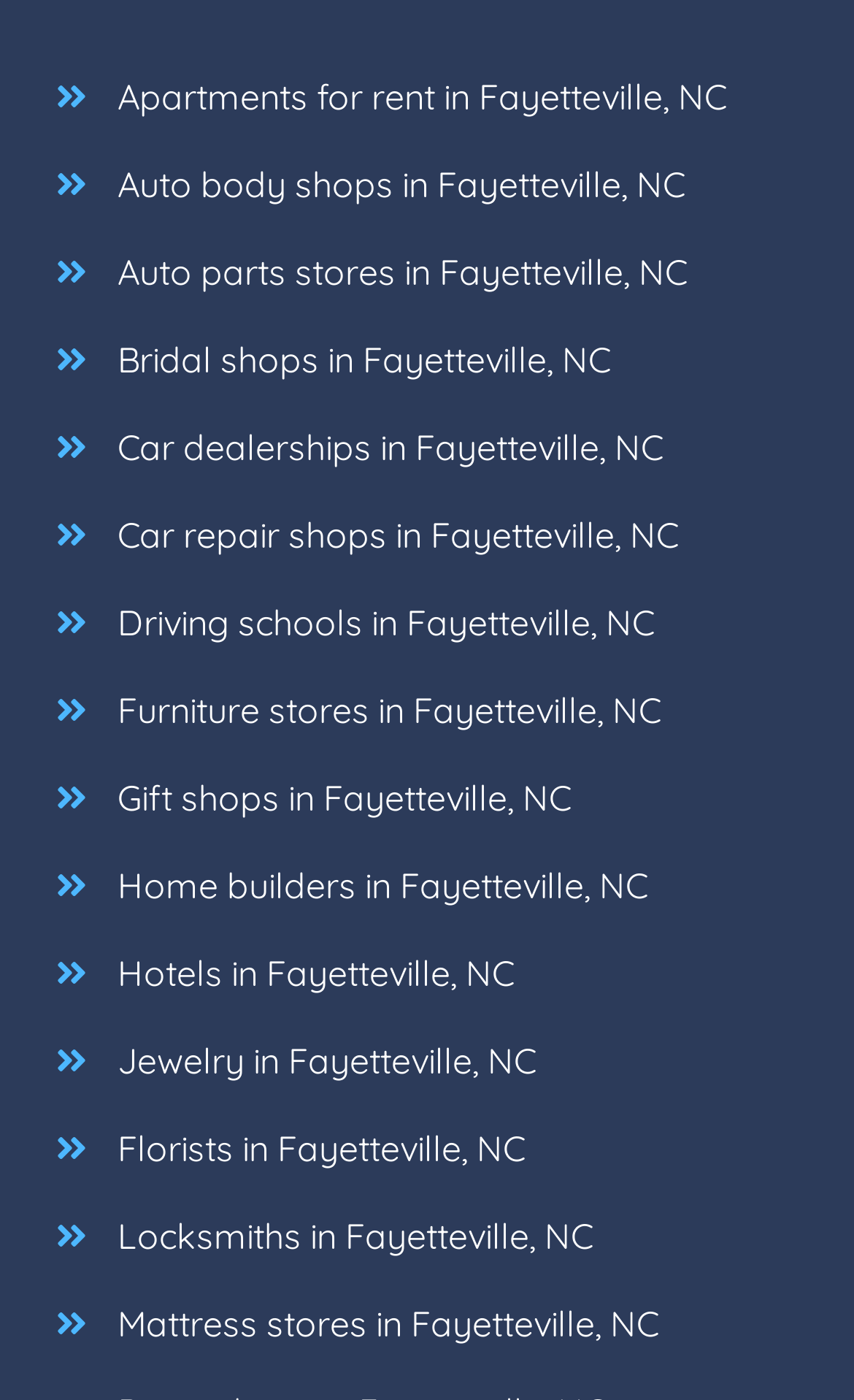Identify the bounding box coordinates of the element to click to follow this instruction: 'Contact Us'. Ensure the coordinates are four float values between 0 and 1, provided as [left, top, right, bottom].

None